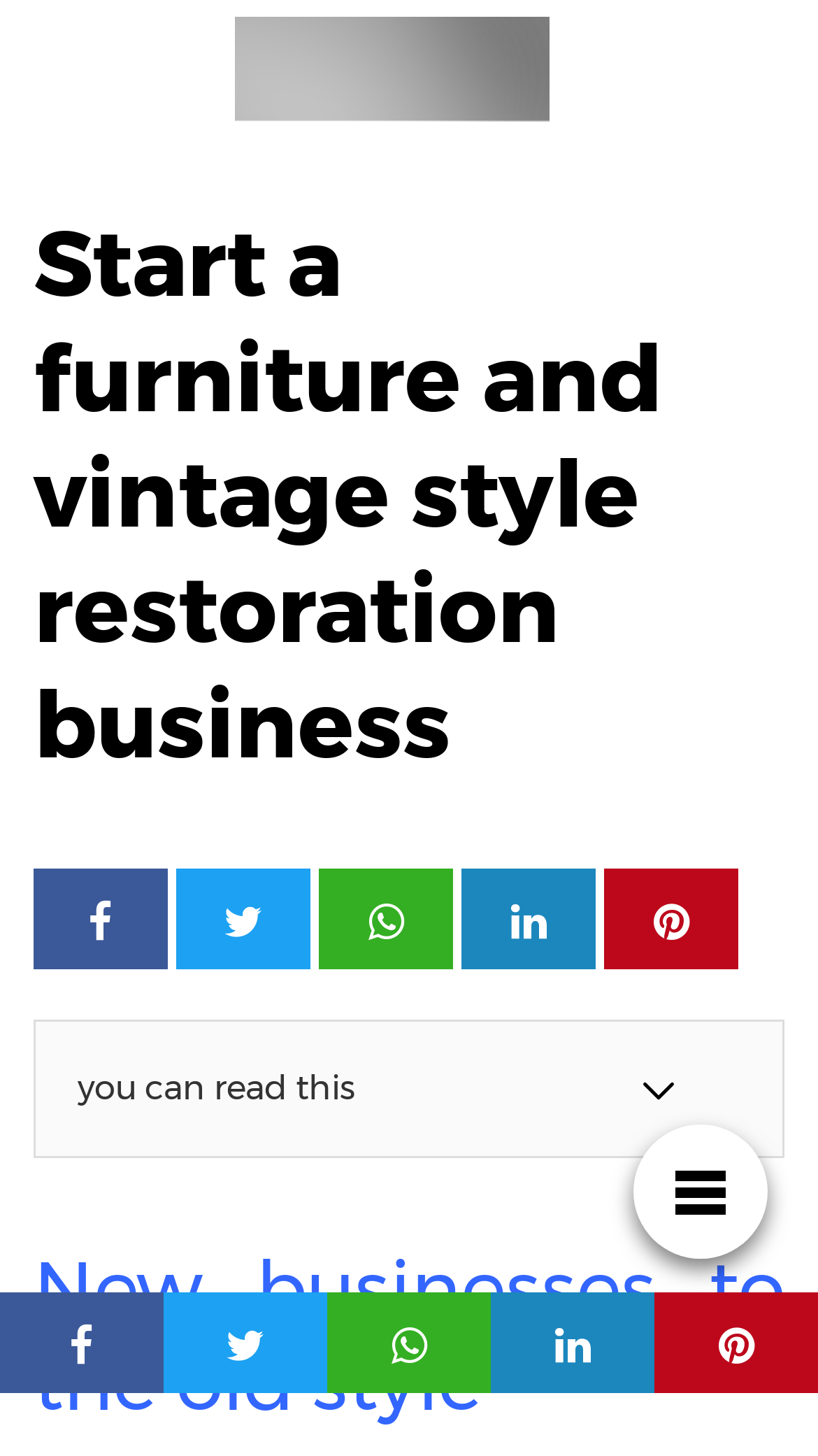What is the logo of the website?
Using the image as a reference, answer the question with a short word or phrase.

image